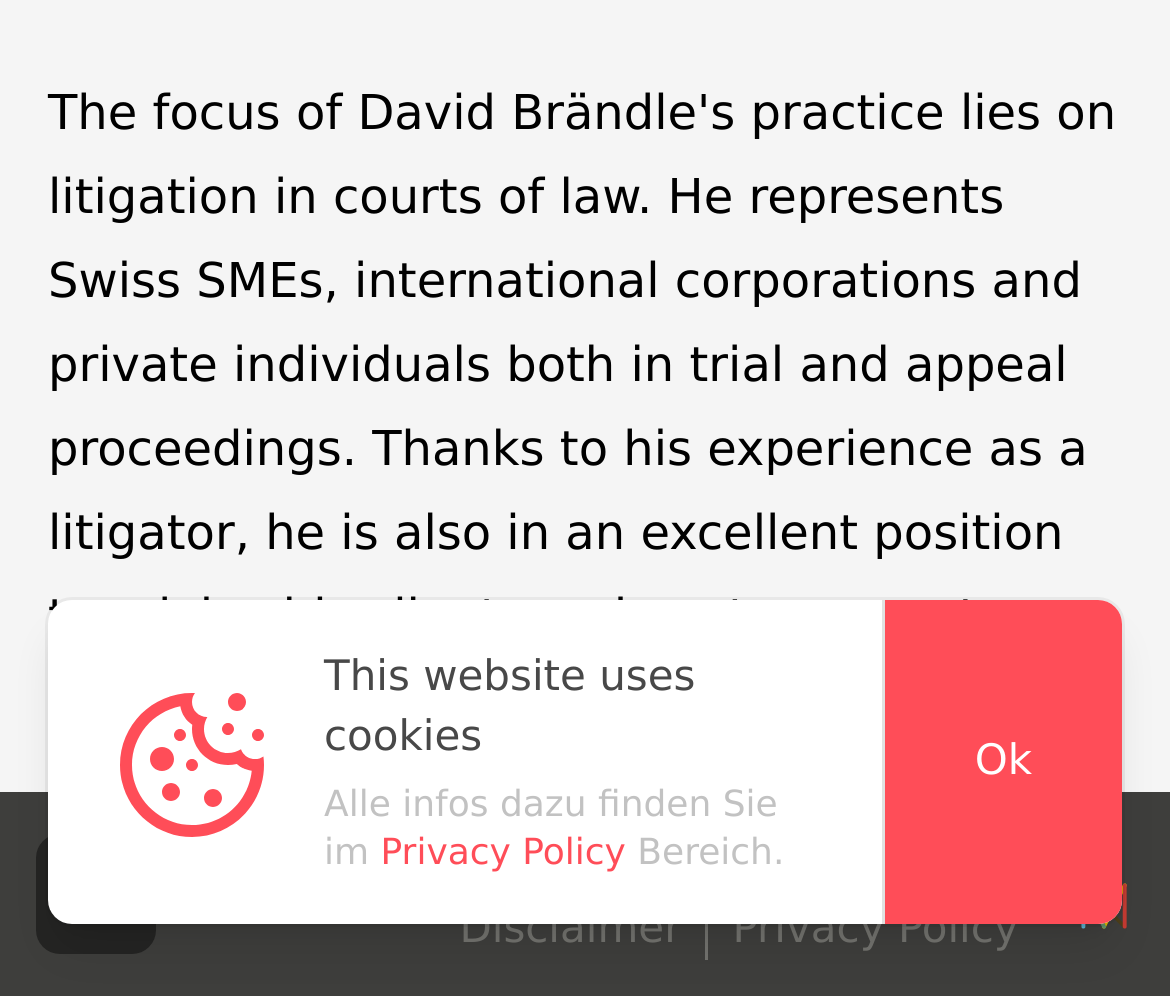Using the element description Disclaimer, predict the bounding box coordinates for the UI element. Provide the coordinates in (top-left x, top-left y, bottom-right x, bottom-right y) format with values ranging from 0 to 1.

[0.372, 0.904, 0.603, 0.964]